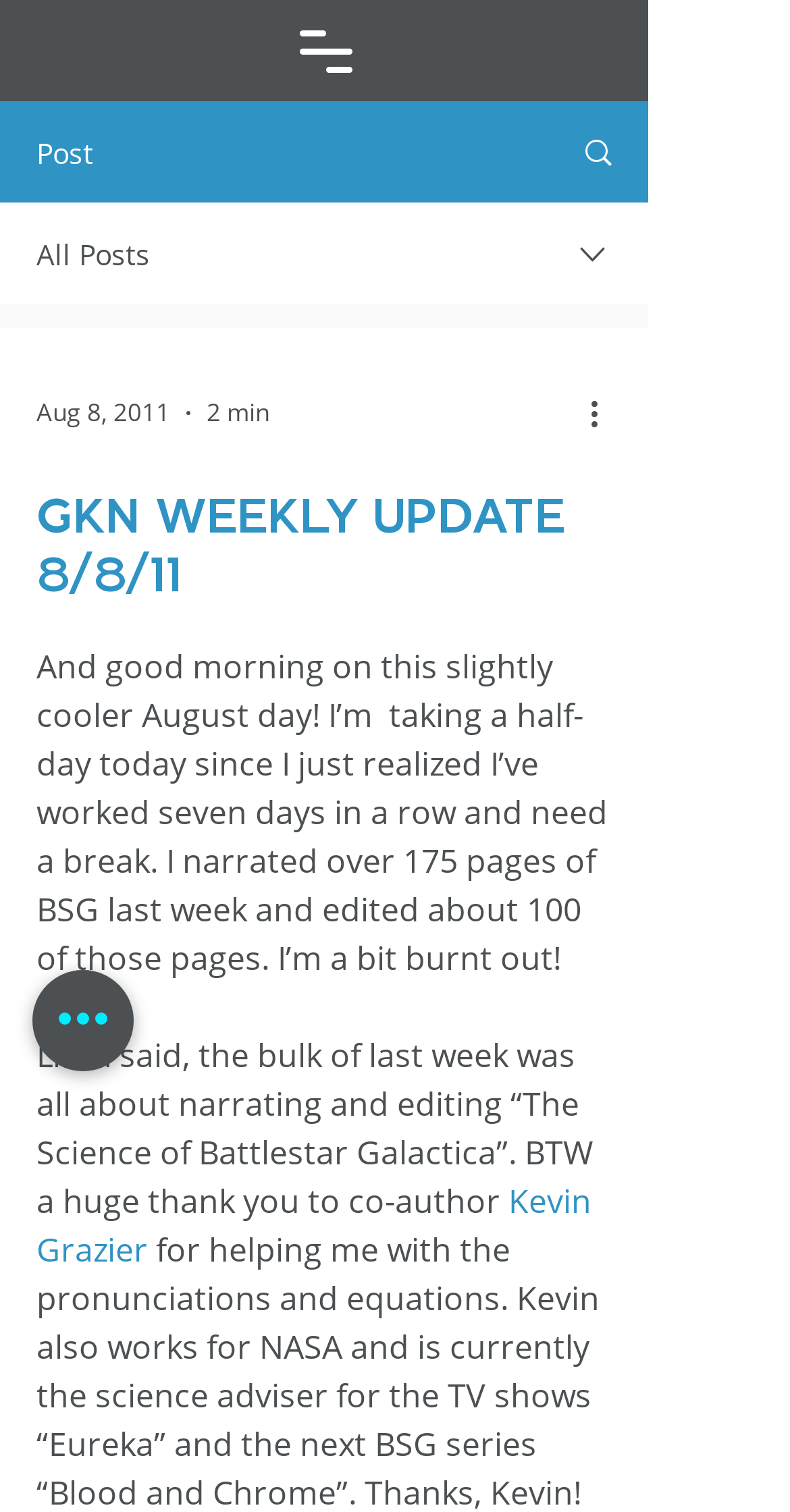Identify the bounding box for the described UI element. Provide the coordinates in (top-left x, top-left y, bottom-right x, bottom-right y) format with values ranging from 0 to 1: aria-label="More actions"

[0.738, 0.257, 0.8, 0.289]